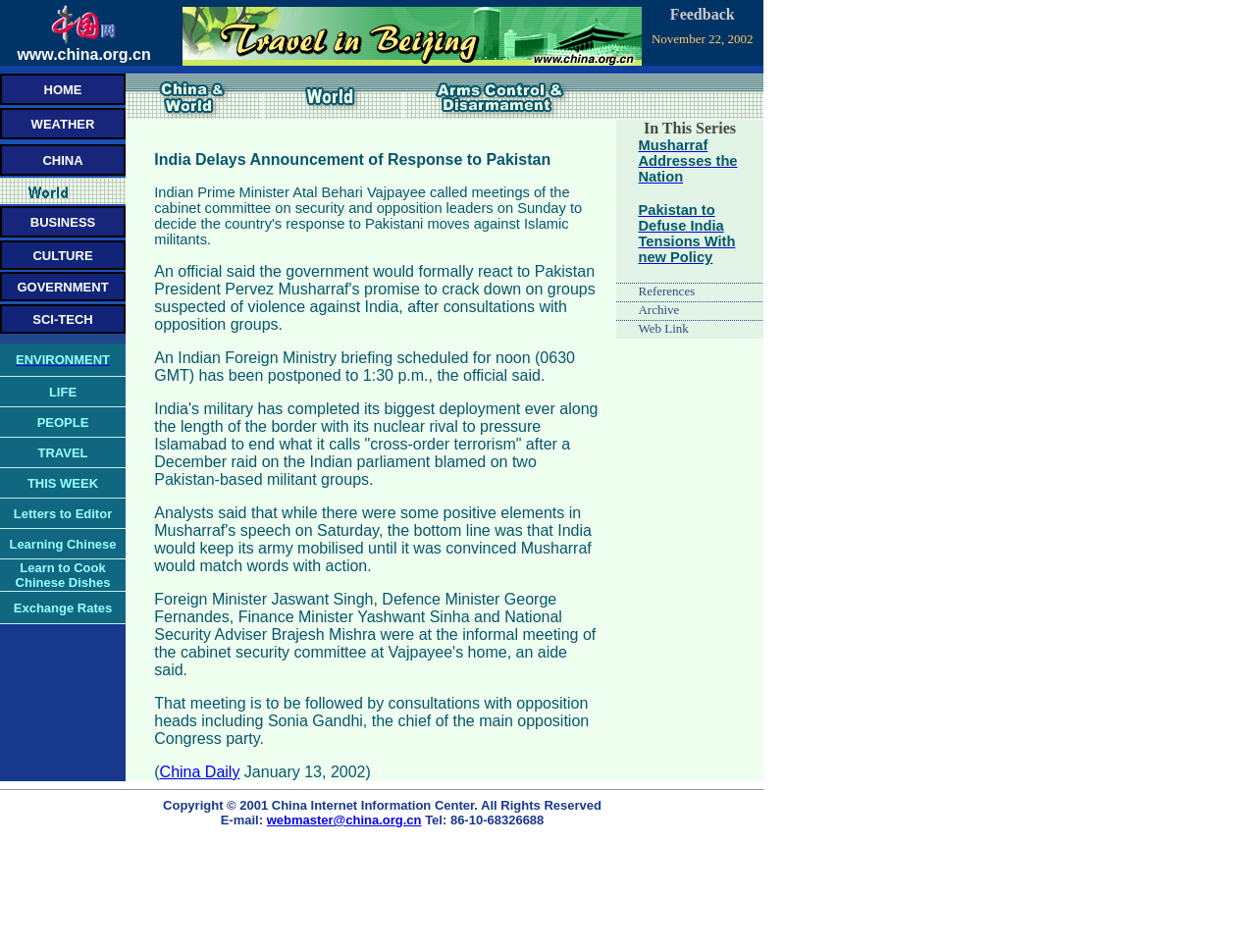Give a one-word or short phrase answer to this question: 
Is there an image on the webpage?

Yes